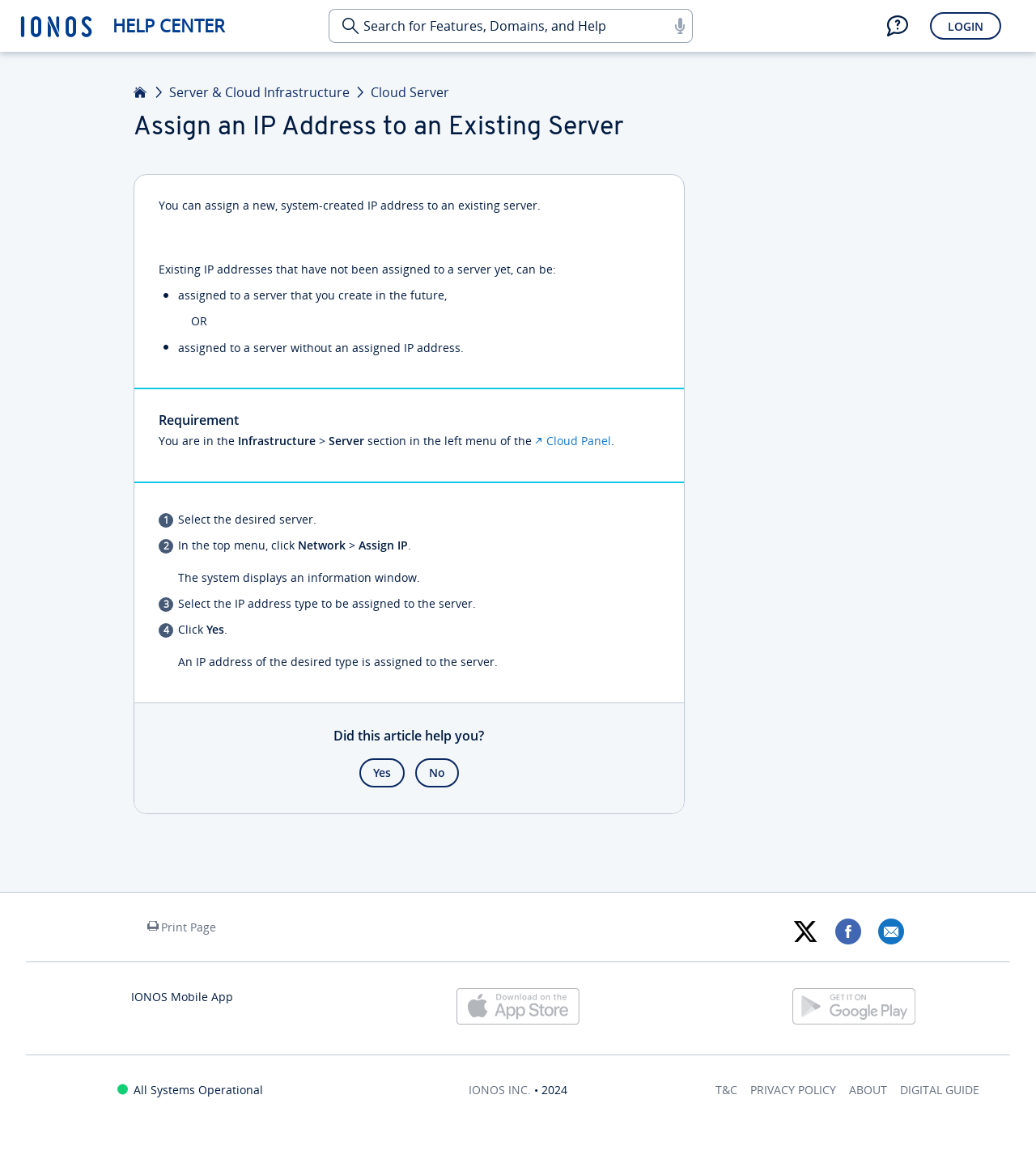Could you please study the image and provide a detailed answer to the question:
What is the purpose of this article?

Based on the webpage content, the article aims to guide users on how to assign an IP address to an existing server, providing step-by-step instructions and requirements.